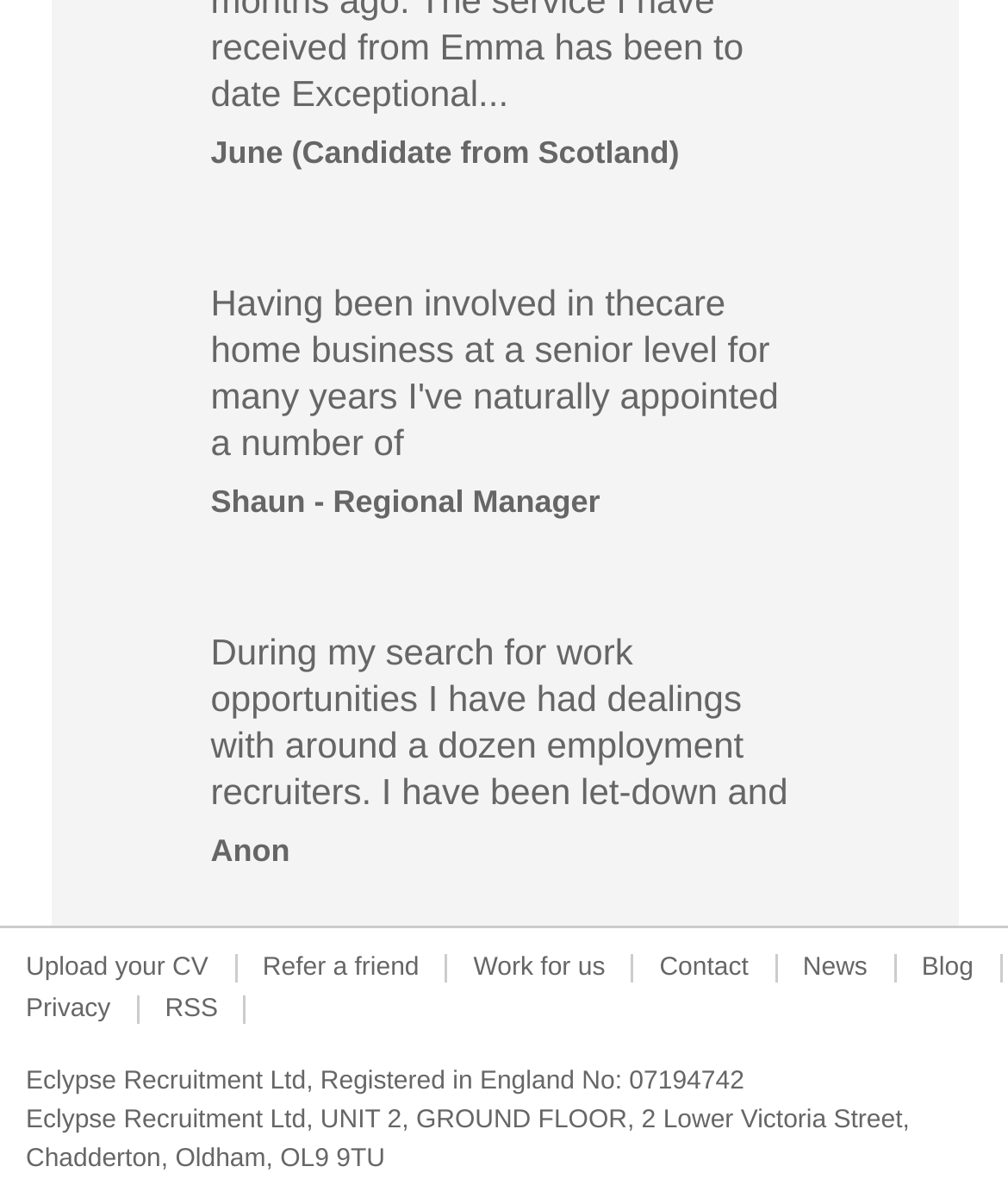Please answer the following query using a single word or phrase: 
What is the company name?

Eclypse Recruitment Ltd